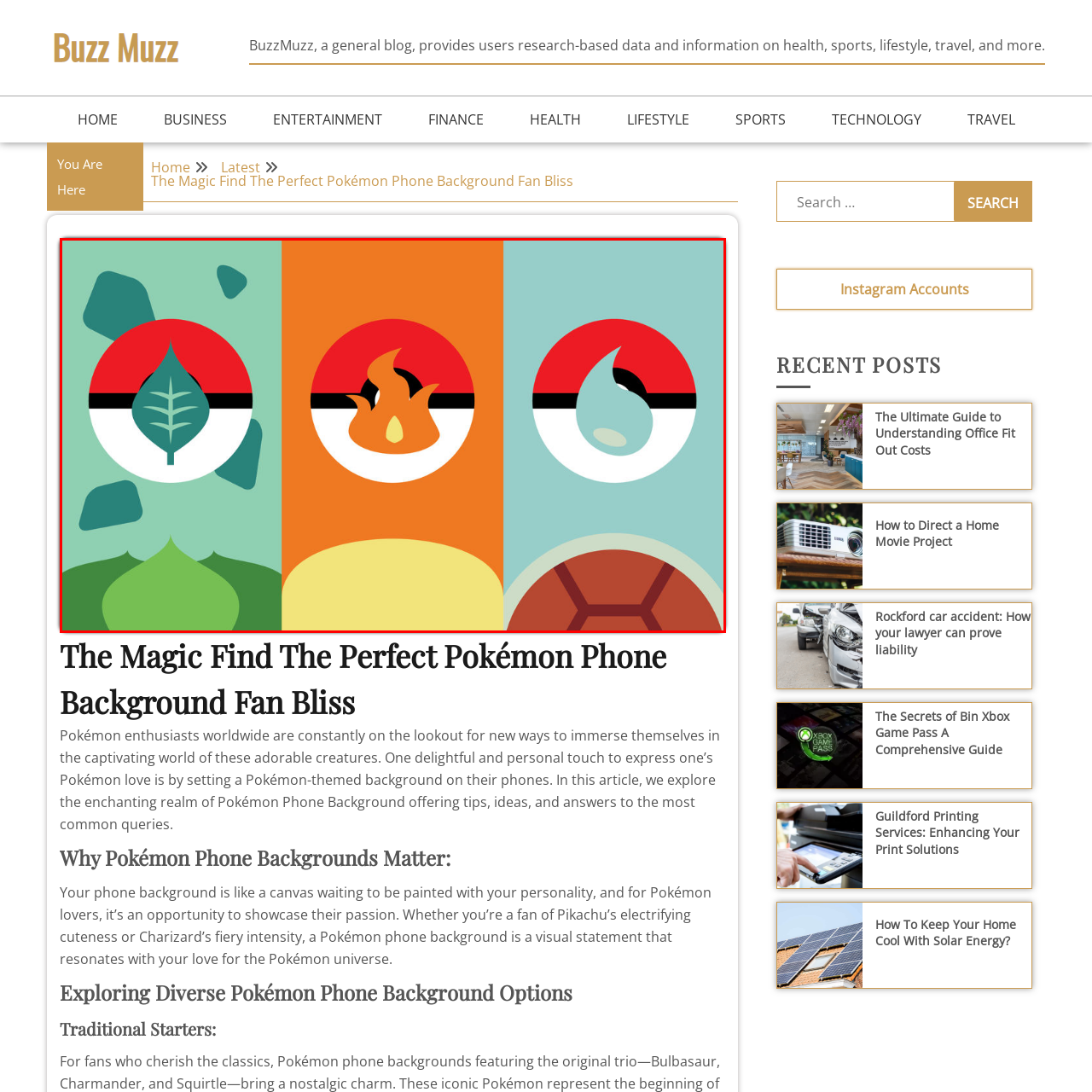Please analyze the portion of the image highlighted by the red bounding box and respond to the following question with a detailed explanation based on what you see: What is the shape inside the Pokéball in the Fire-type emblem?

According to the caption, the Fire-type emblem bursts with energy, displaying a flame silhouette within a similarly styled Pokéball, which implies that the shape inside the Pokéball is a flame silhouette.